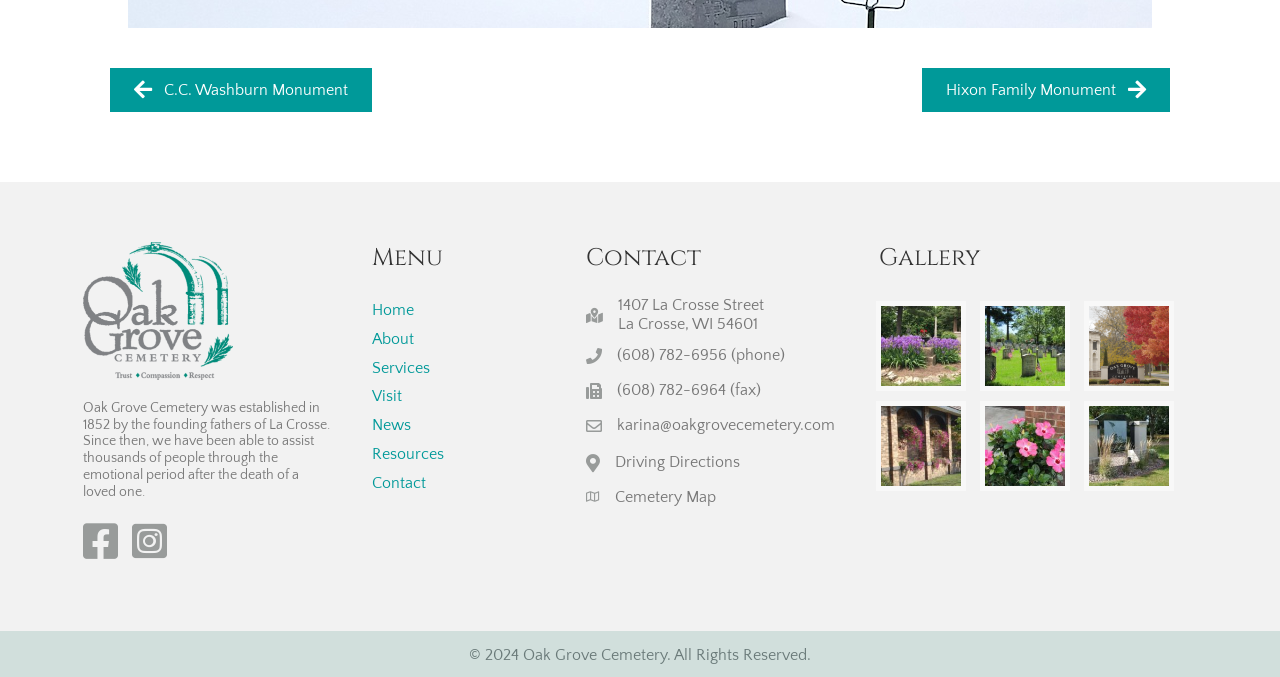Answer the question below with a single word or a brief phrase: 
What is the purpose of the 'Visit' link?

To visit the cemetery